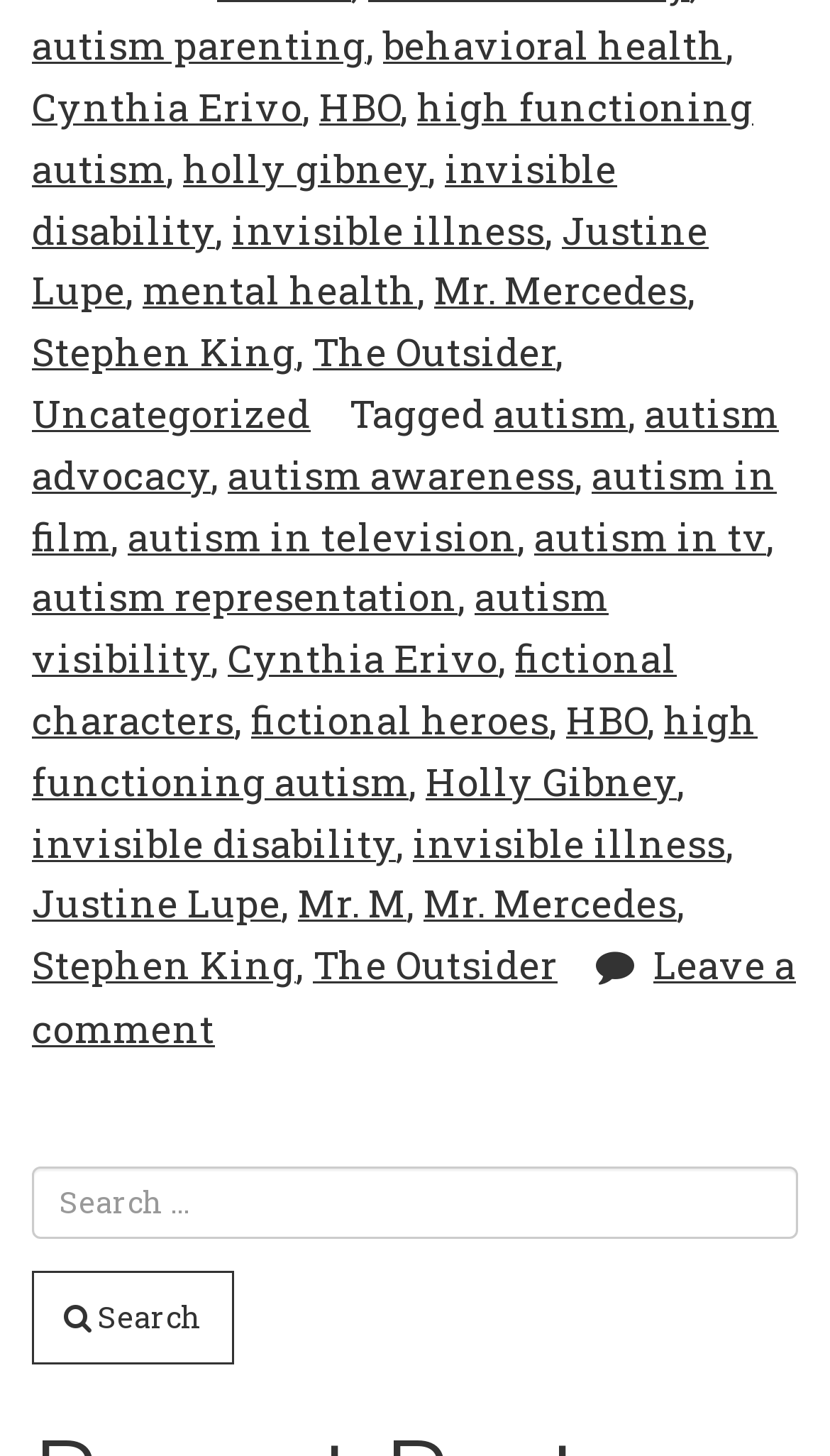Please provide the bounding box coordinates in the format (top-left x, top-left y, bottom-right x, bottom-right y). Remember, all values are floating point numbers between 0 and 1. What is the bounding box coordinate of the region described as: autism in television

[0.154, 0.35, 0.623, 0.385]